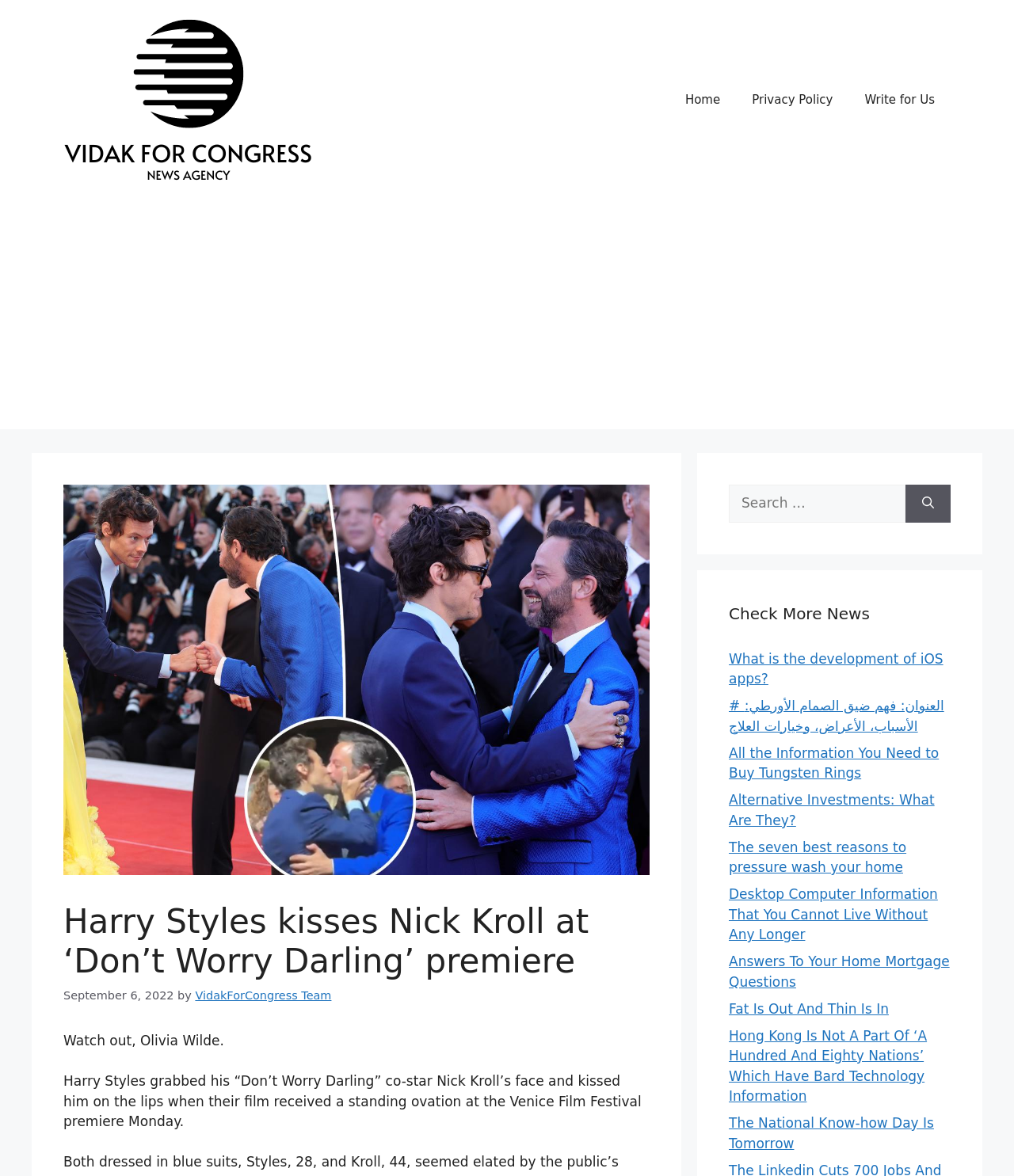Can you show the bounding box coordinates of the region to click on to complete the task described in the instruction: "Search for something"?

[0.719, 0.412, 0.893, 0.444]